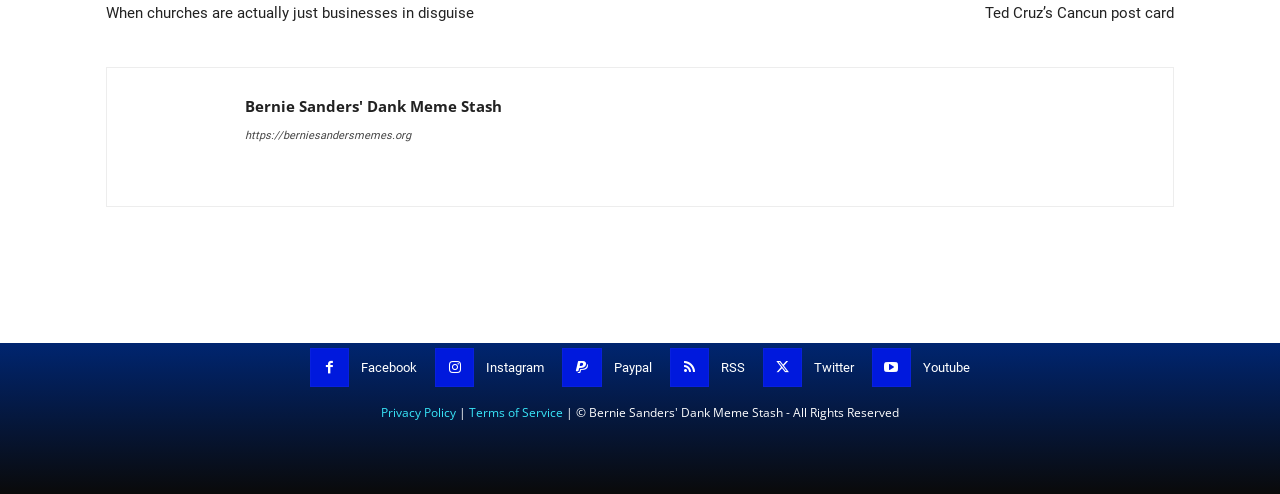Please identify the bounding box coordinates of the area that needs to be clicked to fulfill the following instruction: "Check Terms of Service."

[0.366, 0.818, 0.44, 0.853]